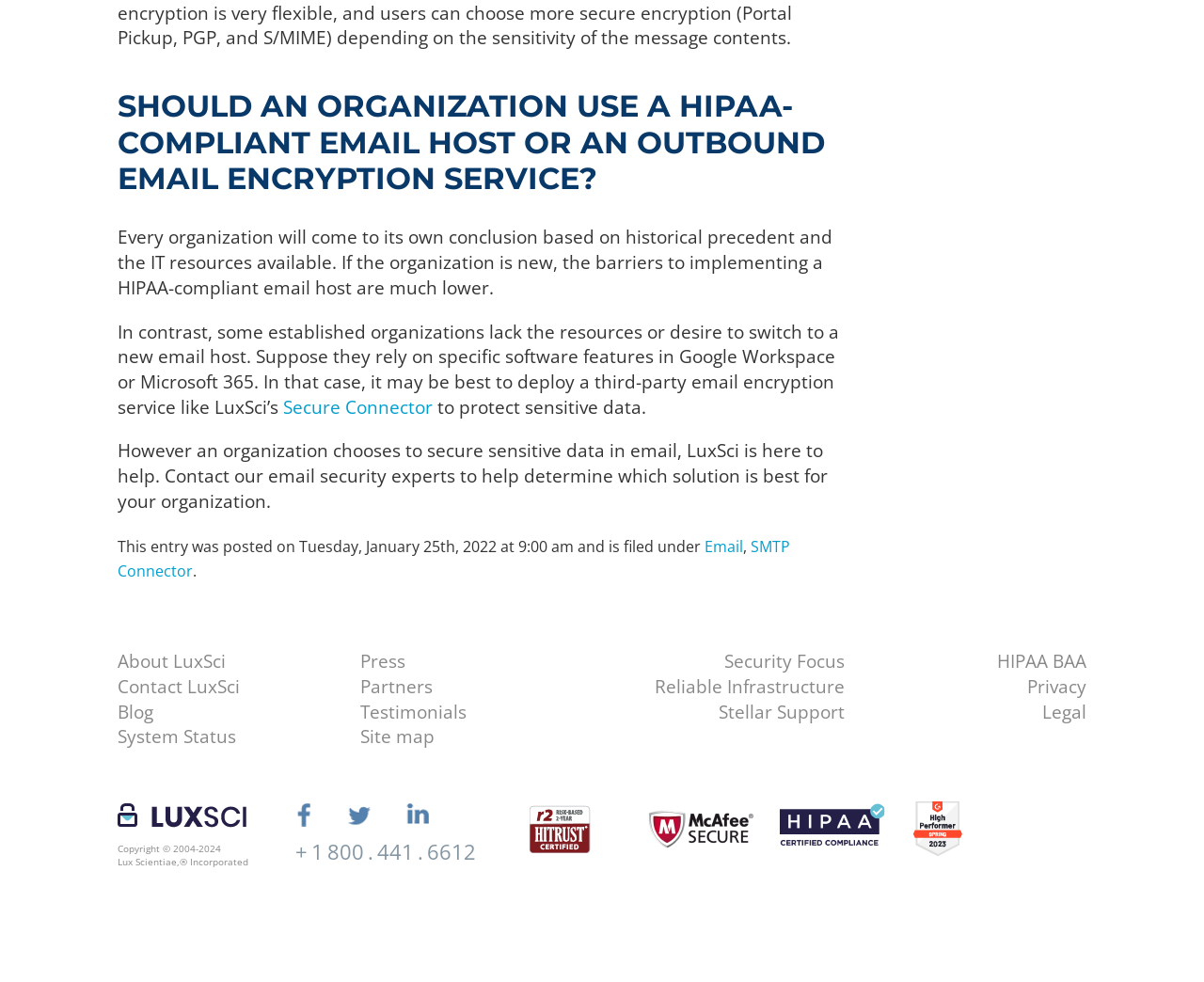What is the purpose of the 'Secure Connector'?
Identify the answer in the screenshot and reply with a single word or phrase.

to protect sensitive data